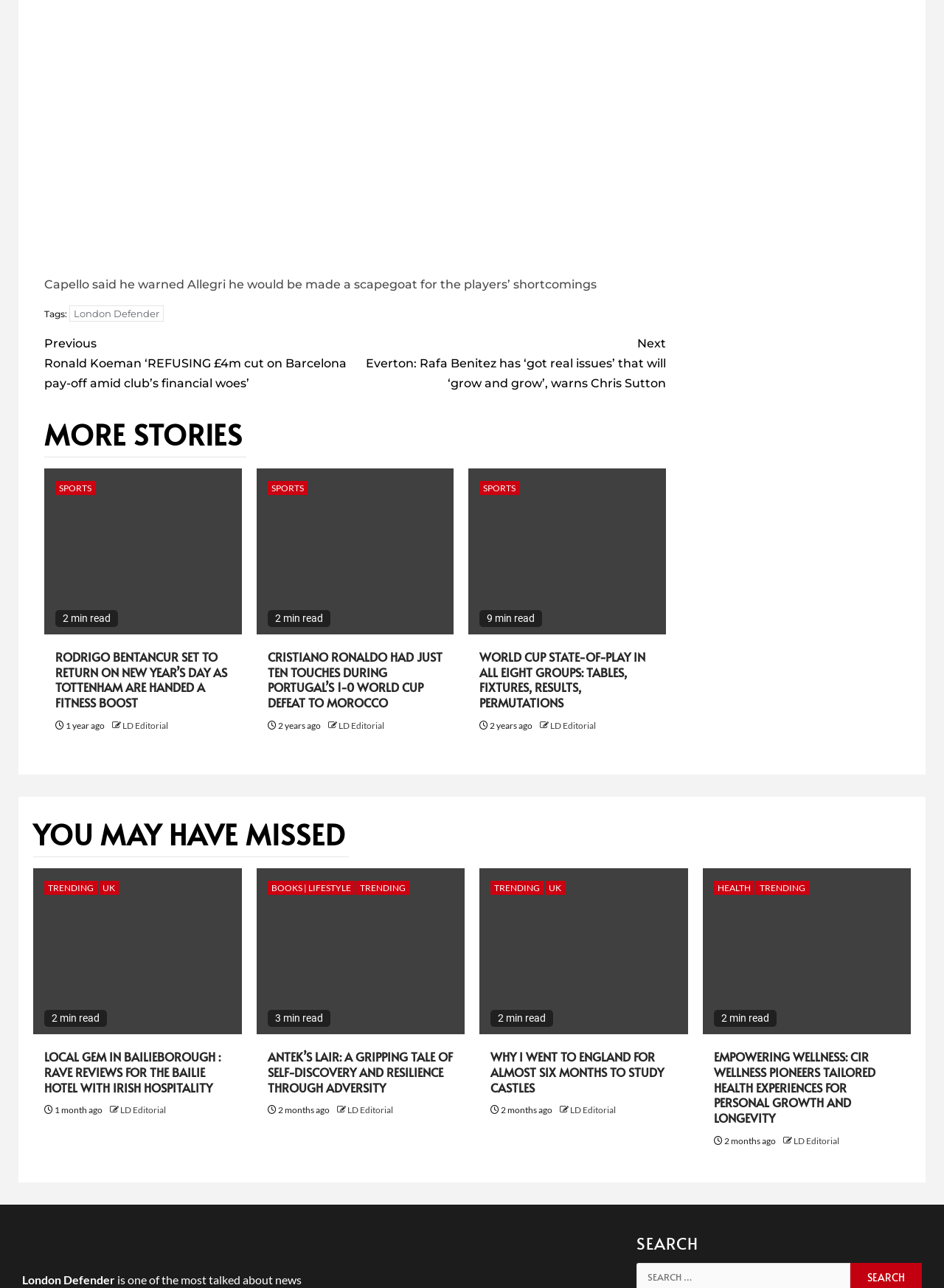Find the bounding box coordinates for the area that must be clicked to perform this action: "Click on 'Continue Reading'".

[0.047, 0.253, 0.705, 0.311]